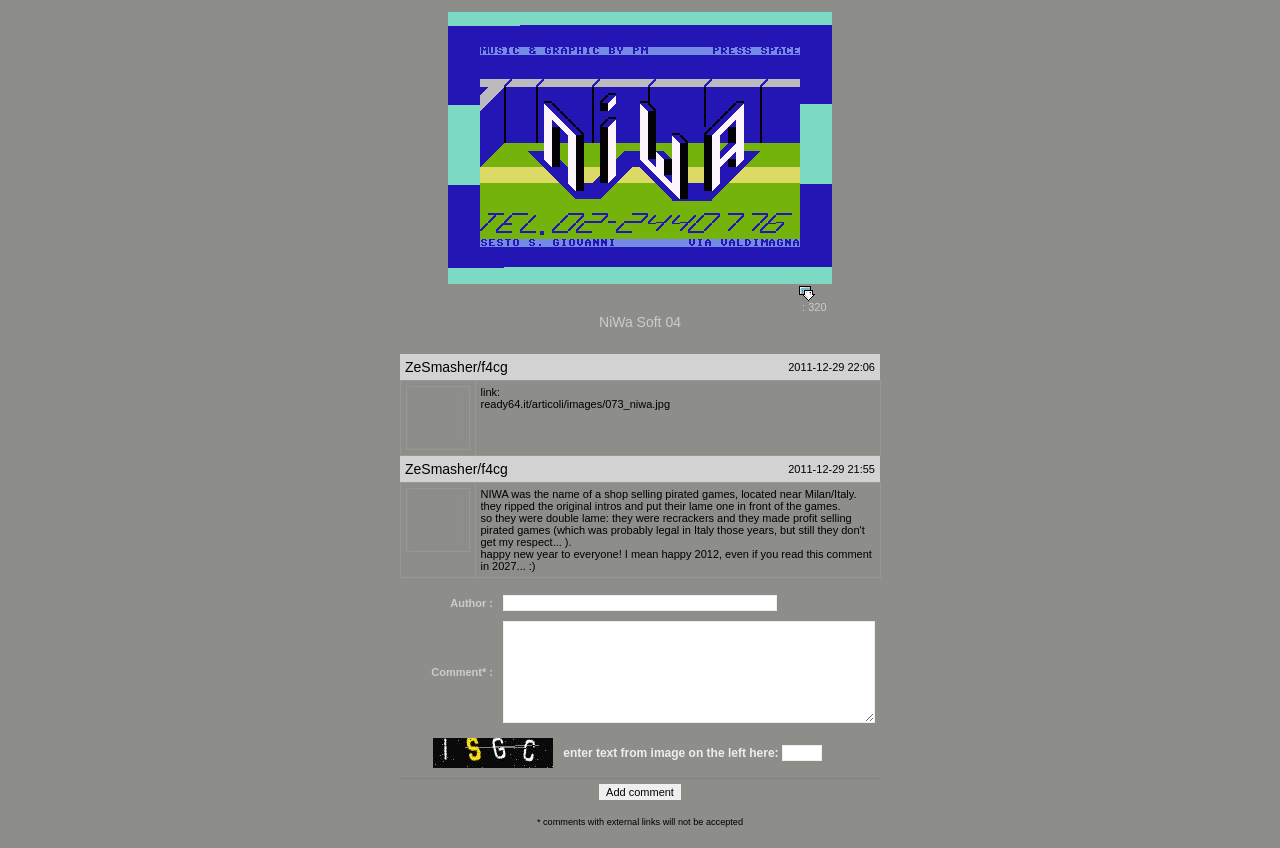What is the location of the shop NIWA?
Respond to the question with a well-detailed and thorough answer.

The text in the gridcell element at coordinates [0.371, 0.569, 0.688, 0.681] mentions 'NIWA was the name of a shop selling pirated games, located near Milan/Italy.'